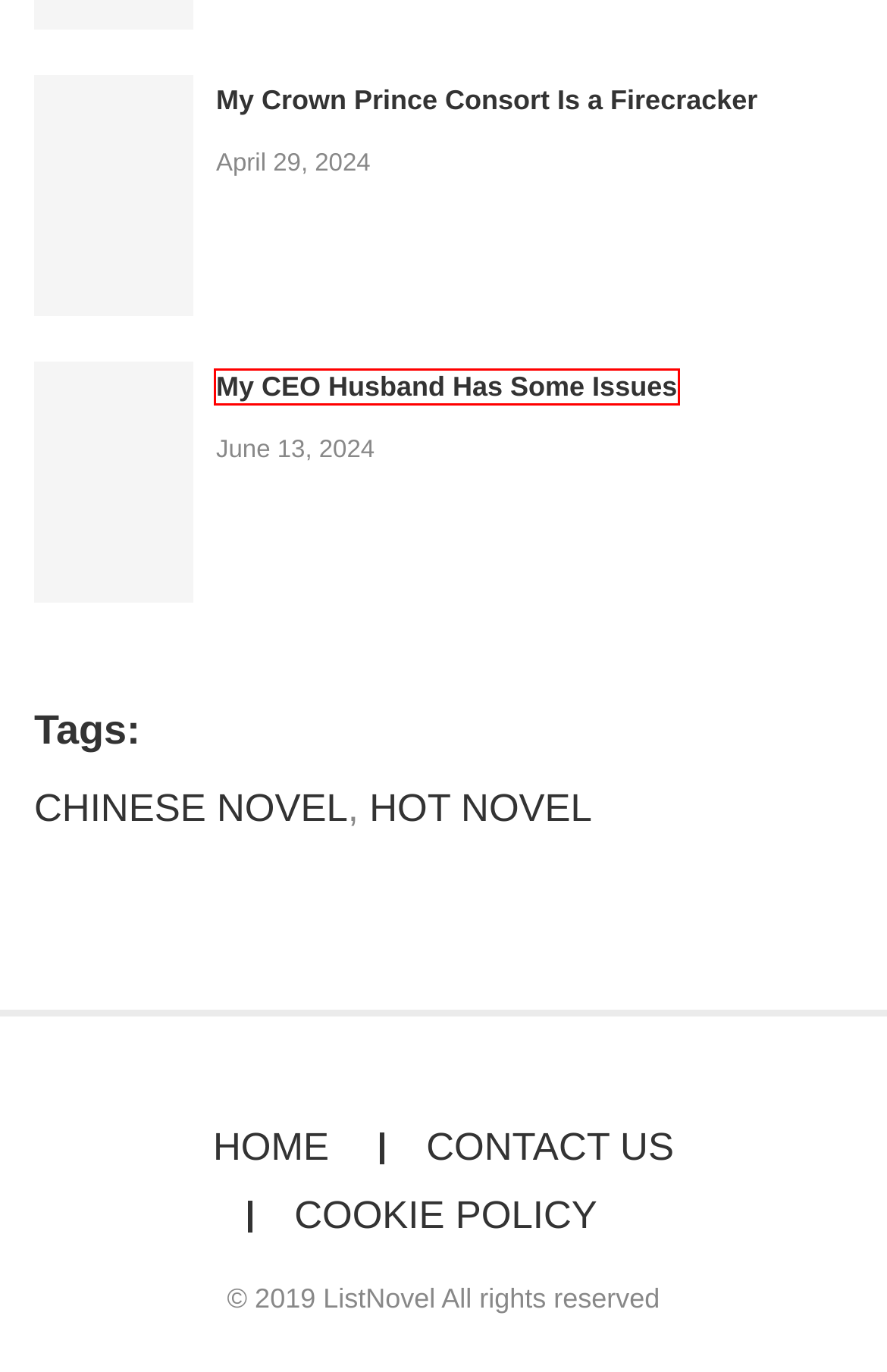Look at the given screenshot of a webpage with a red rectangle bounding box around a UI element. Pick the description that best matches the new webpage after clicking the element highlighted. The descriptions are:
A. My Crown Prince Consort Is a Firecracker – ListNovel
B. COOKIE POLICY – ListNovel
C. HOT NOVEL – ListNovel
D. Romance – ListNovel
E. KOREAN NOVEL – ListNovel
F. JAPANESE NOVEL – ListNovel
G. My CEO Husband Has Some Issues – ListNovel
H. A Beloved Wife in Marriage – ListNovel

G